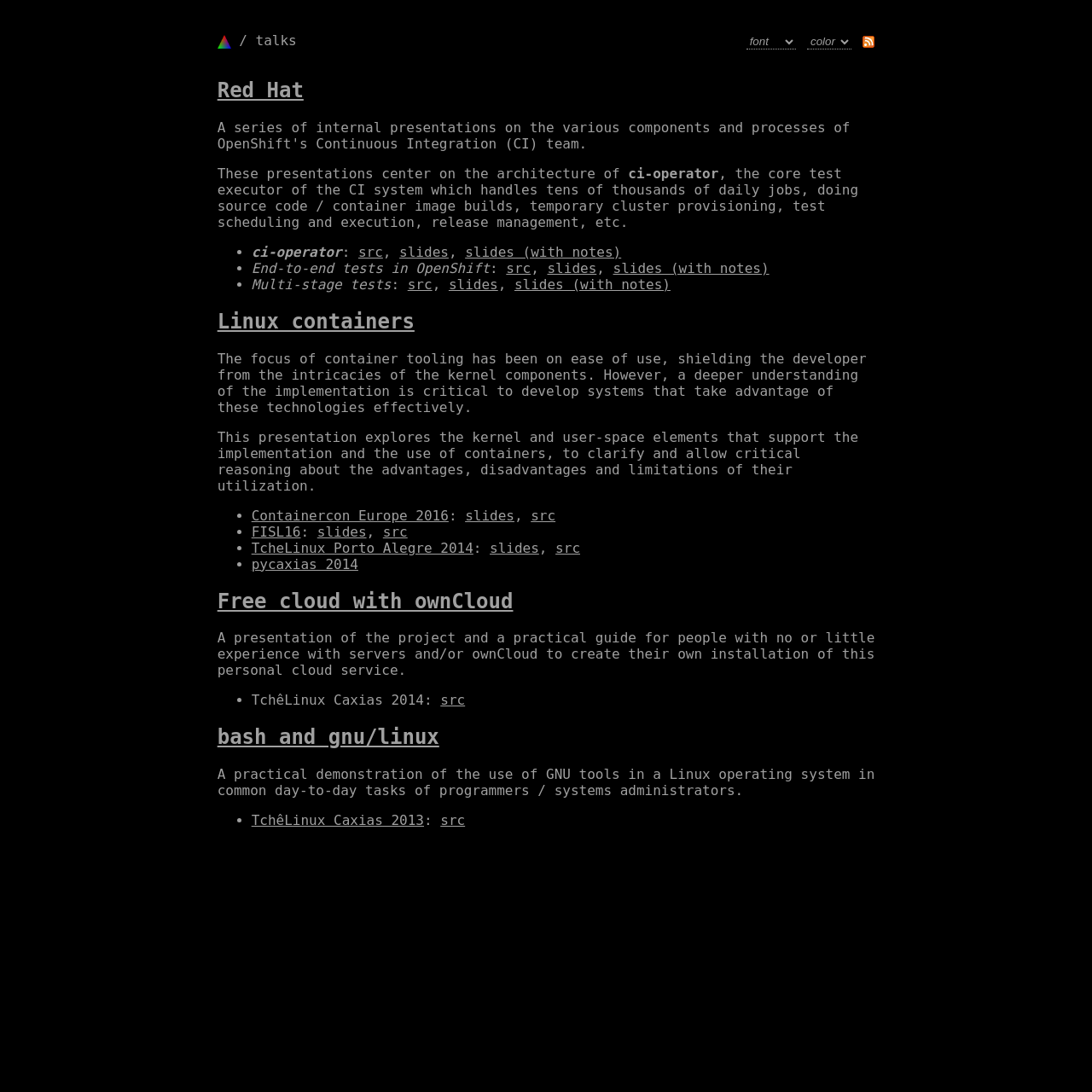Provide an in-depth caption for the elements present on the webpage.

This webpage appears to be a collection of talks or presentations on various technical topics. At the top, there is a link to the root page, accompanied by a small image, and a heading that reads "talks". 

Below the heading, there are two dropdown menus, one for font style and another for background color, positioned side by side. To the right of these menus, there is a link to an RSS feed, accompanied by a small image.

The main content of the page is divided into sections, each with a heading that describes the topic of the talks. The first section is about Red Hat, and it contains a brief description of the topic, followed by a list of links to presentations, including source code and slides.

The next section is about Linux containers, and it provides a detailed description of the topic, followed by a list of links to presentations, including source code and slides, from various conferences and events.

The following sections are about free cloud with ownCloud, bash and GNU/Linux, and each section has a similar structure, with a brief description of the topic, followed by a list of links to presentations, including source code and slides, from various conferences and events.

Throughout the page, there are several links to presentations, source code, and slides, which are organized into lists with bullet points. The links are accompanied by brief descriptions of the topics and the events where they were presented.